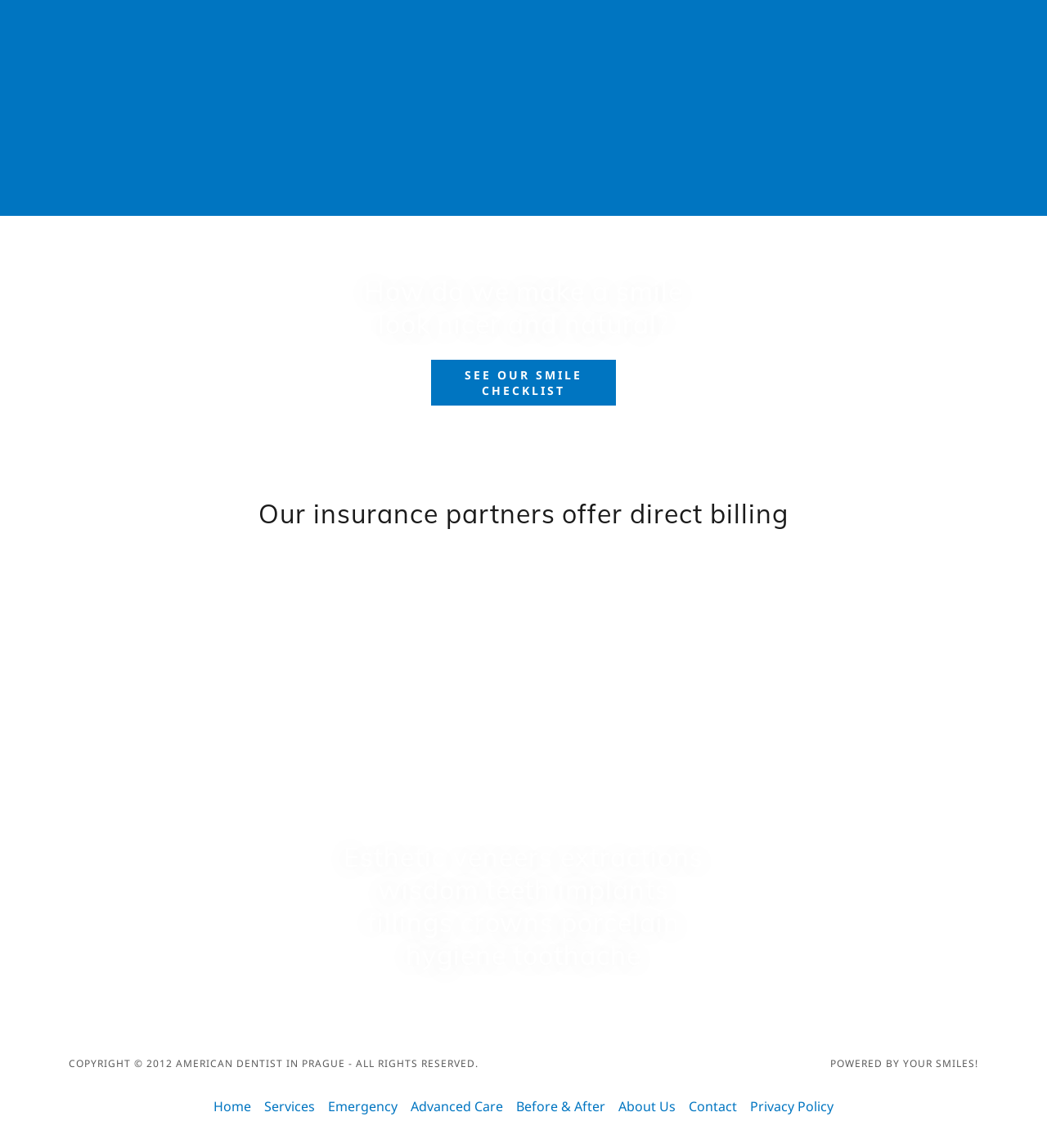What is the purpose of the 'SEE OUR SMILE CHECKLIST' link?
Could you answer the question with a detailed and thorough explanation?

The link 'SEE OUR SMILE CHECKLIST' is placed below the heading 'How do we make a smile look nicer and natural?', suggesting that it leads to a checklist or guide for improving one's smile.